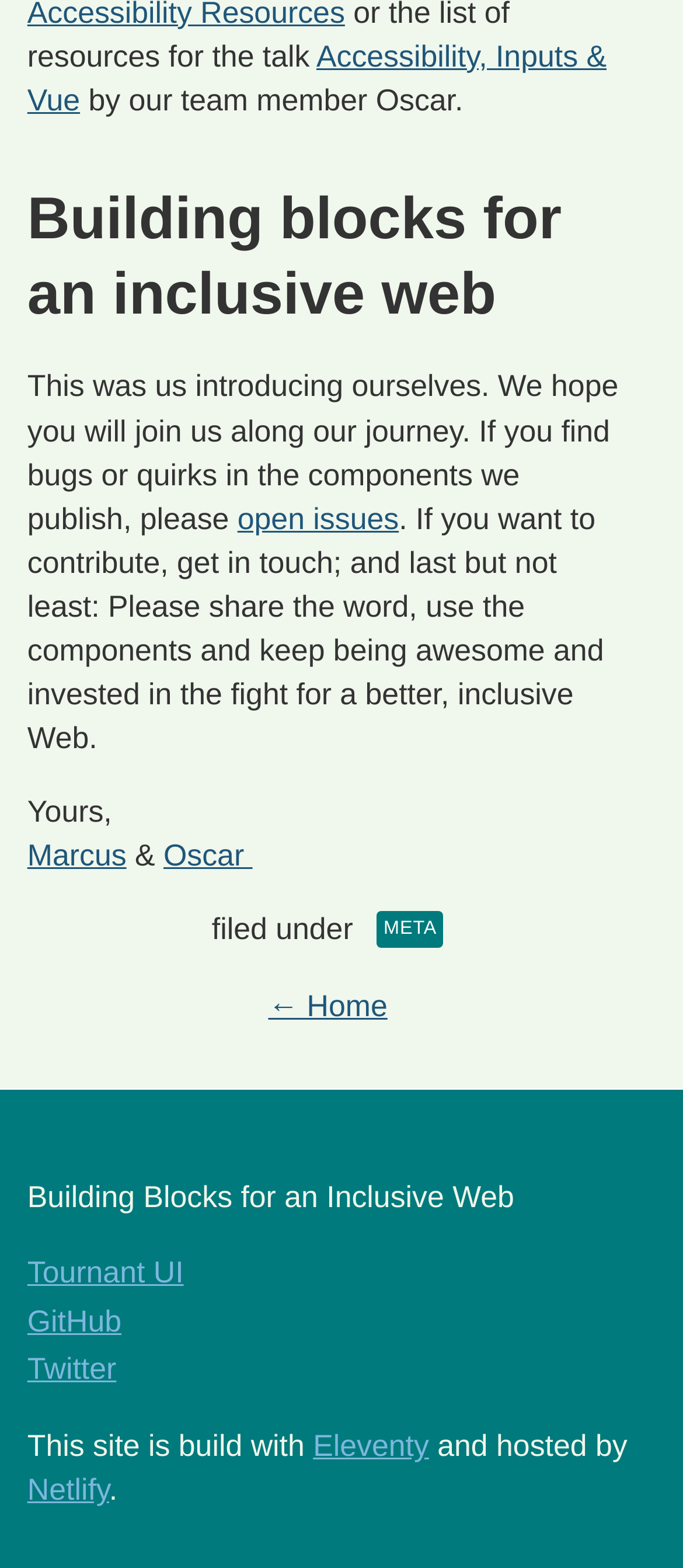Can you provide the bounding box coordinates for the element that should be clicked to implement the instruction: "go to META page"?

[0.551, 0.543, 0.65, 0.567]